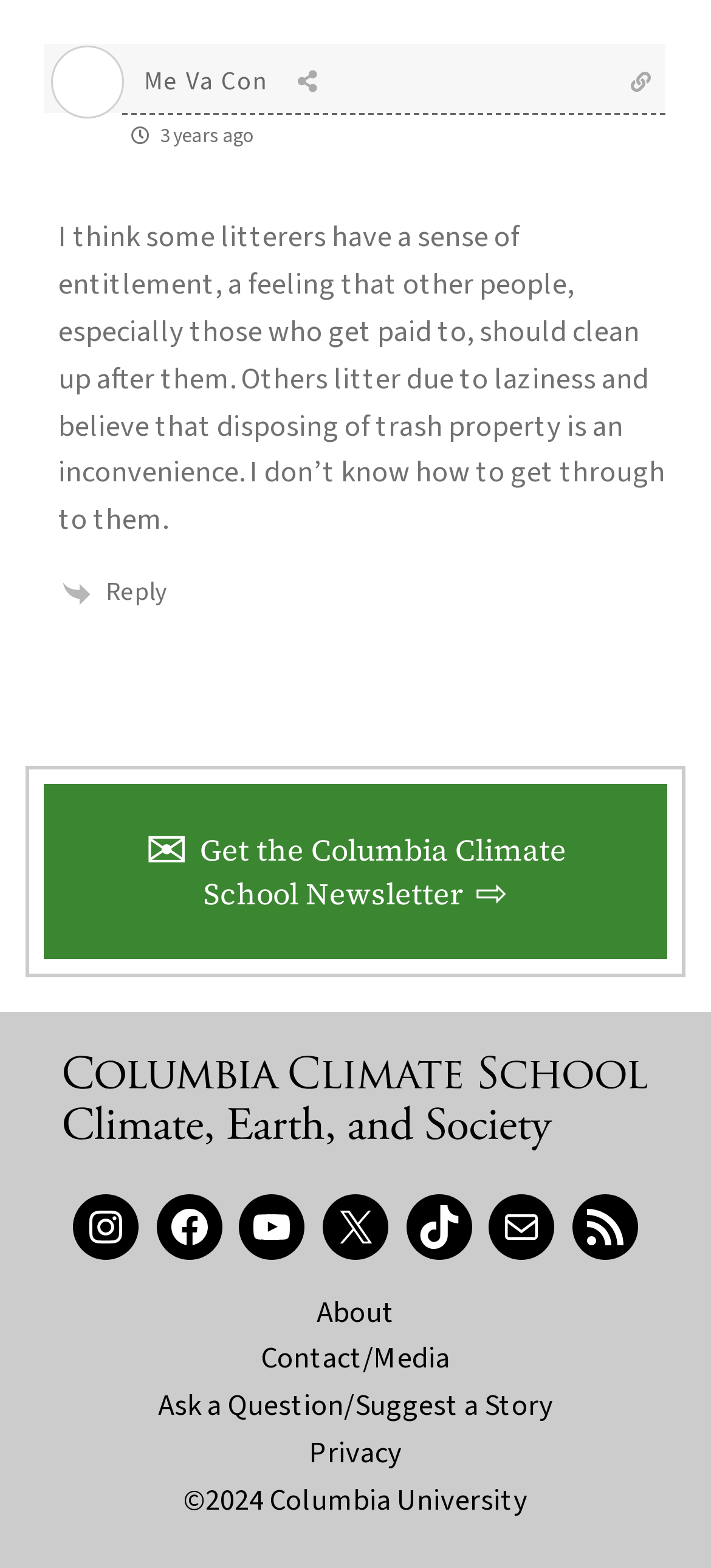Determine the bounding box coordinates of the clickable element necessary to fulfill the instruction: "Get the Columbia Climate School Newsletter". Provide the coordinates as four float numbers within the 0 to 1 range, i.e., [left, top, right, bottom].

[0.204, 0.529, 0.796, 0.582]